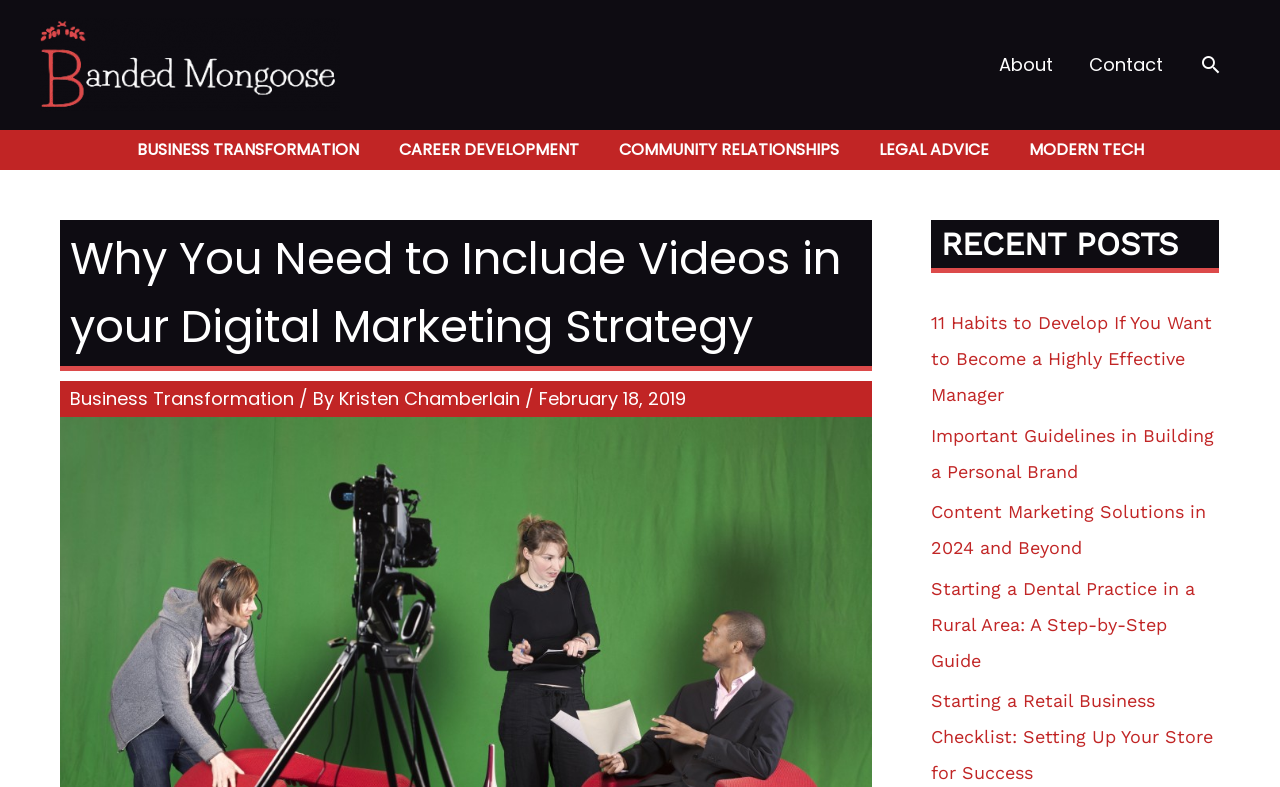Identify the bounding box coordinates for the element you need to click to achieve the following task: "Click the 'Call Us 763-231-9510' link". Provide the bounding box coordinates as four float numbers between 0 and 1, in the form [left, top, right, bottom].

None